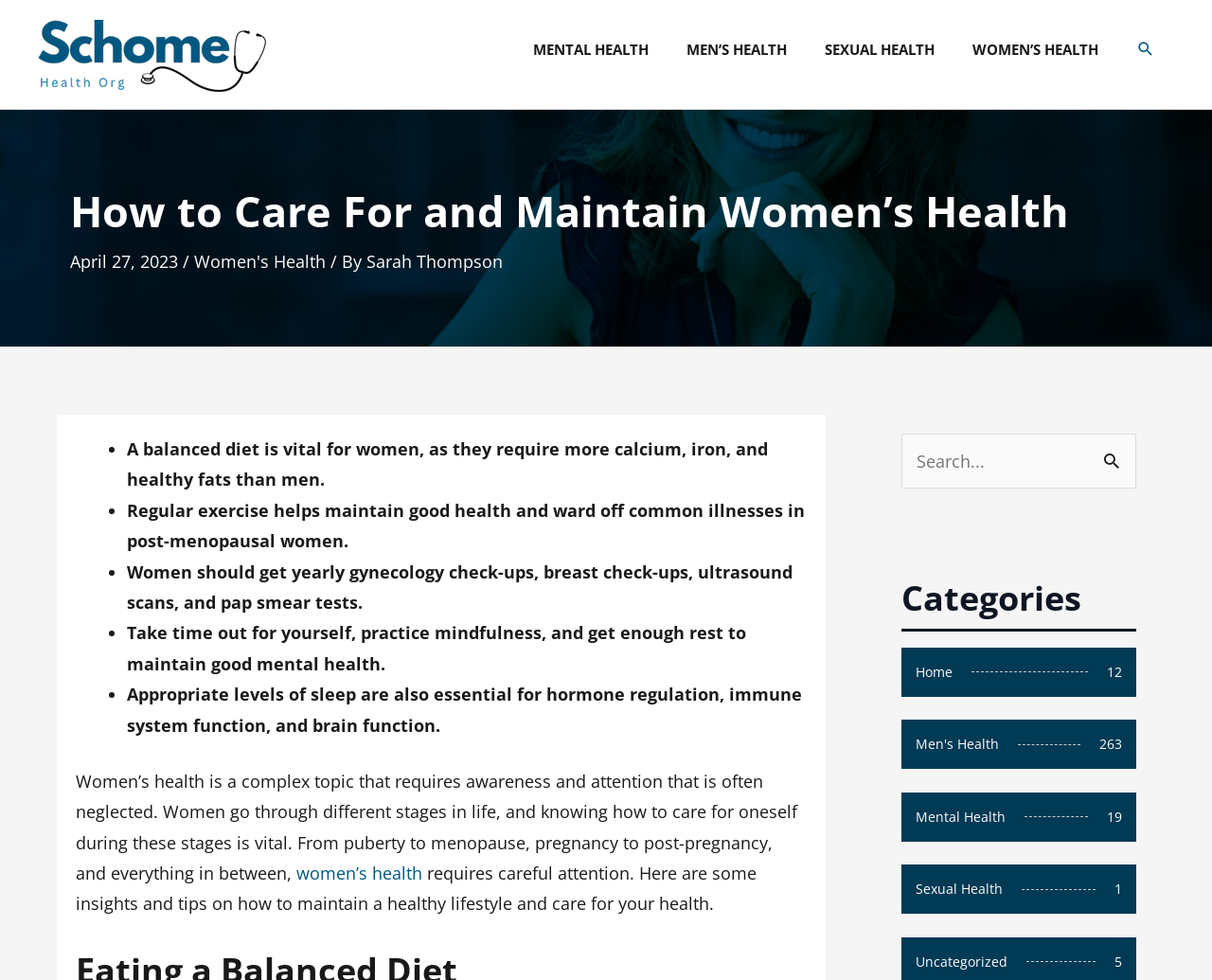Extract the primary headline from the webpage and present its text.

How to Care For and Maintain Women’s Health